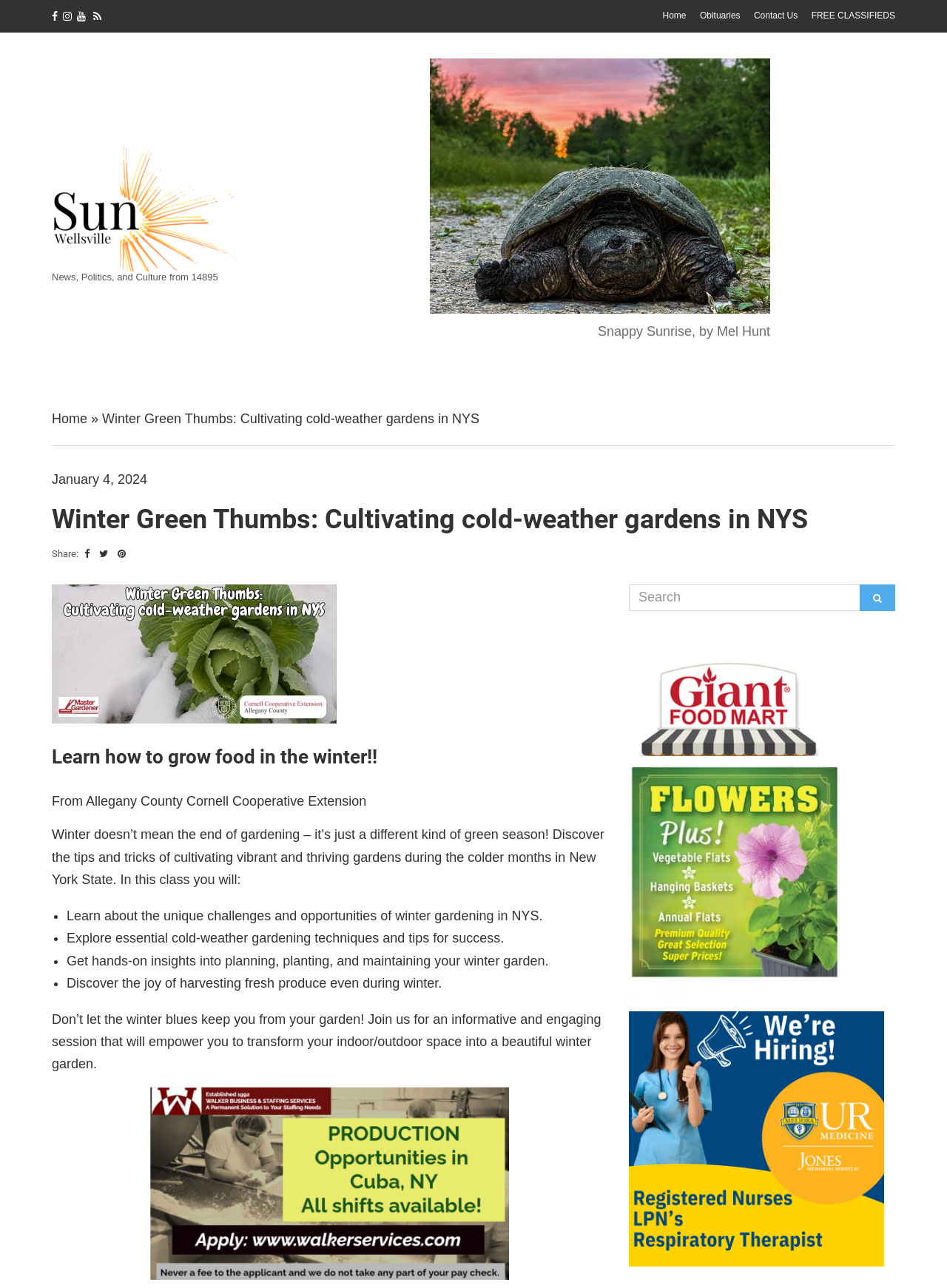Provide the bounding box coordinates for the area that should be clicked to complete the instruction: "Read the related article 'Best Tile Cleaner In India (Top 7) in **2023**'".

None